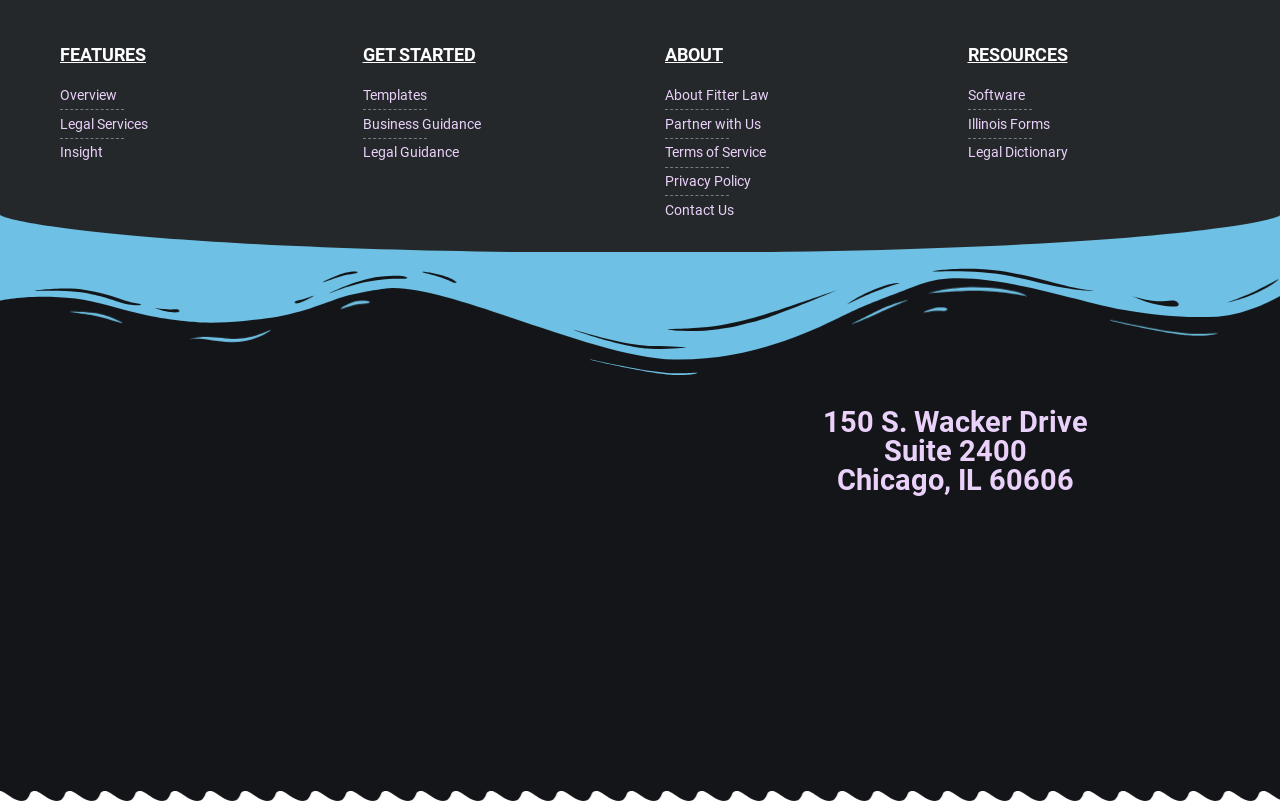What is the primary focus of the website?
Provide an in-depth answer to the question, covering all aspects.

The primary focus of the website is legal services because it has multiple links to different legal services and guidance, and it also has a section for about the firm and resources, indicating that the website is primarily for providing legal services.